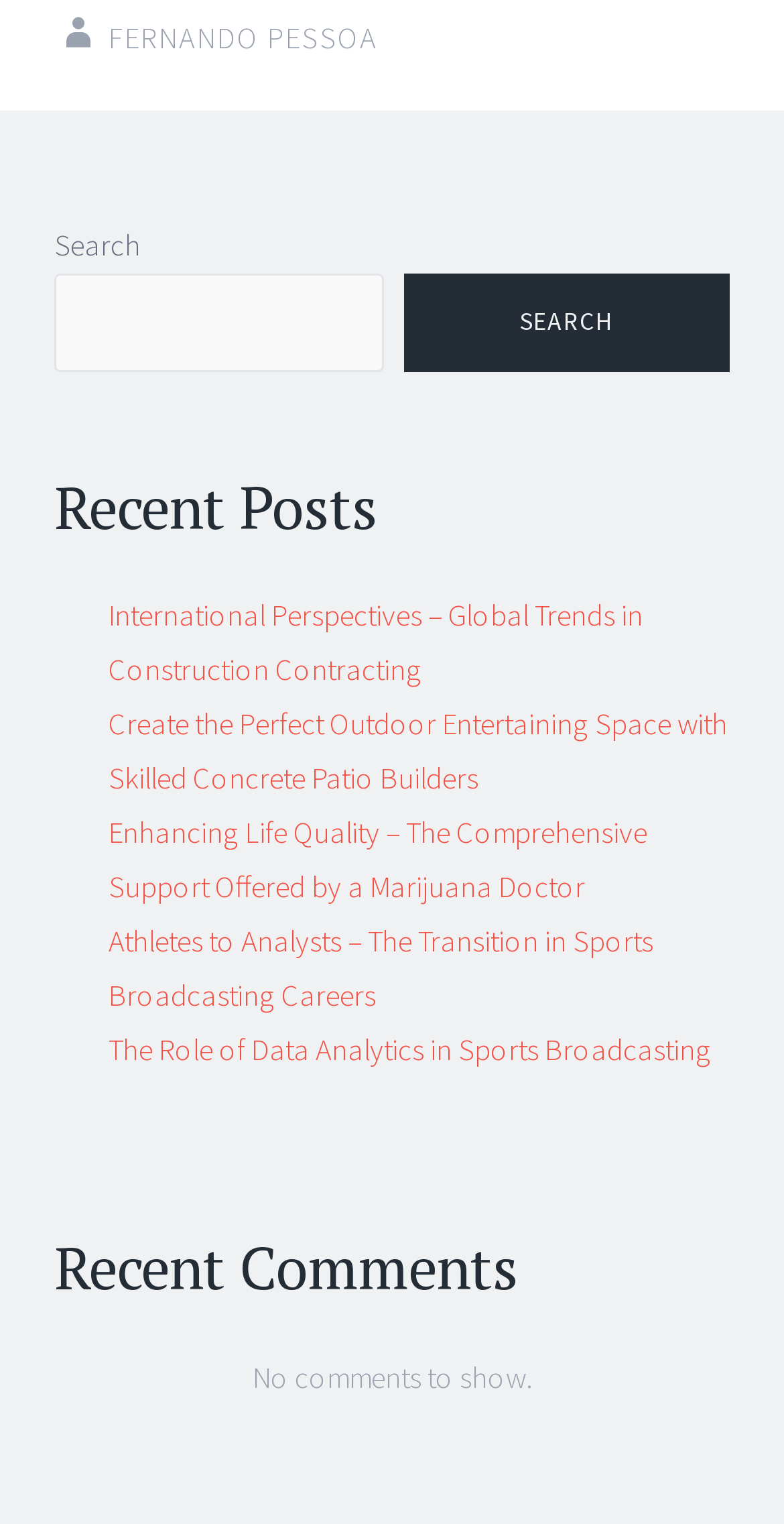Please respond in a single word or phrase: 
What is the name of the person in the top link?

FERNANDO PESSOA